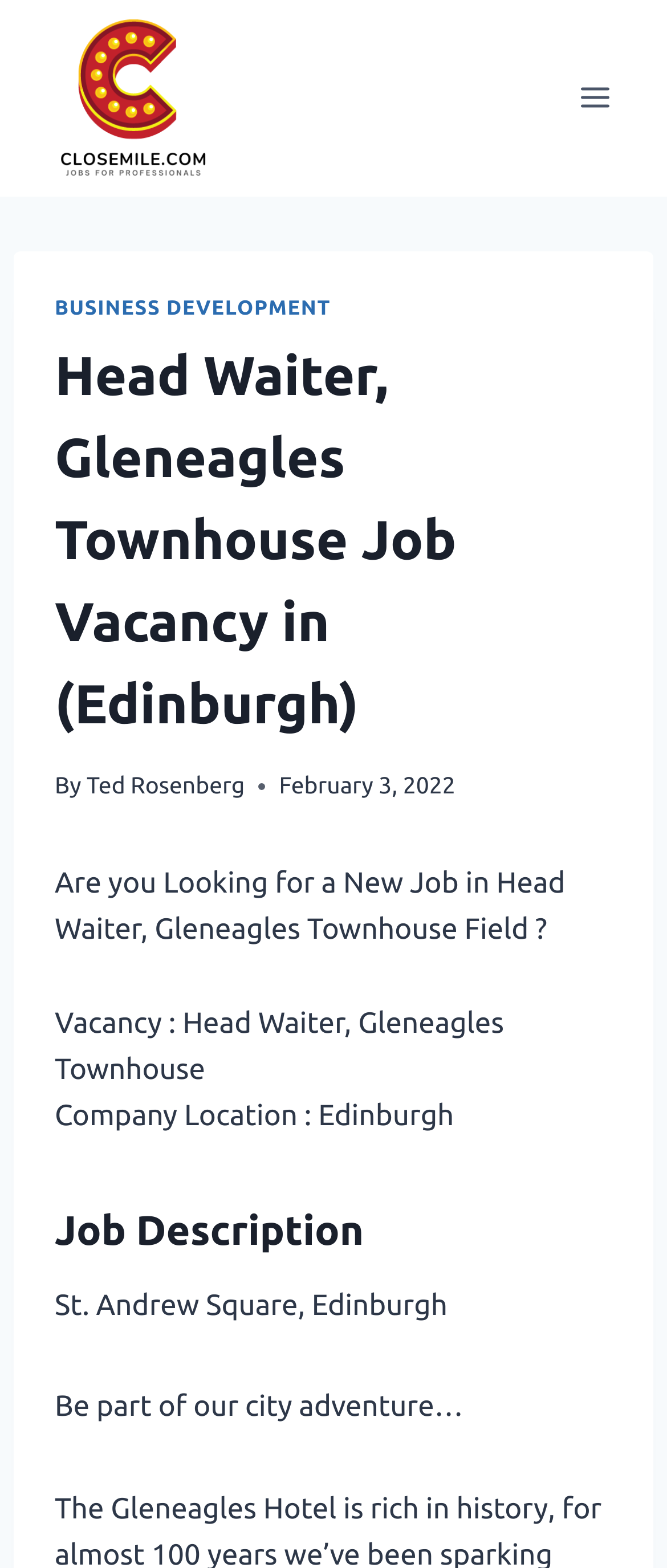Who posted the job vacancy?
Using the visual information, reply with a single word or short phrase.

Ted Rosenberg